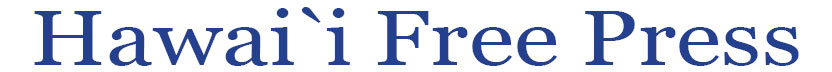What is the purpose of the 'Hawai'i Free Press'?
With the help of the image, please provide a detailed response to the question.

The 'Hawai'i Free Press' serves as a vital platform for information and discussion within the community, delivering important news and updates related to Hawaii.